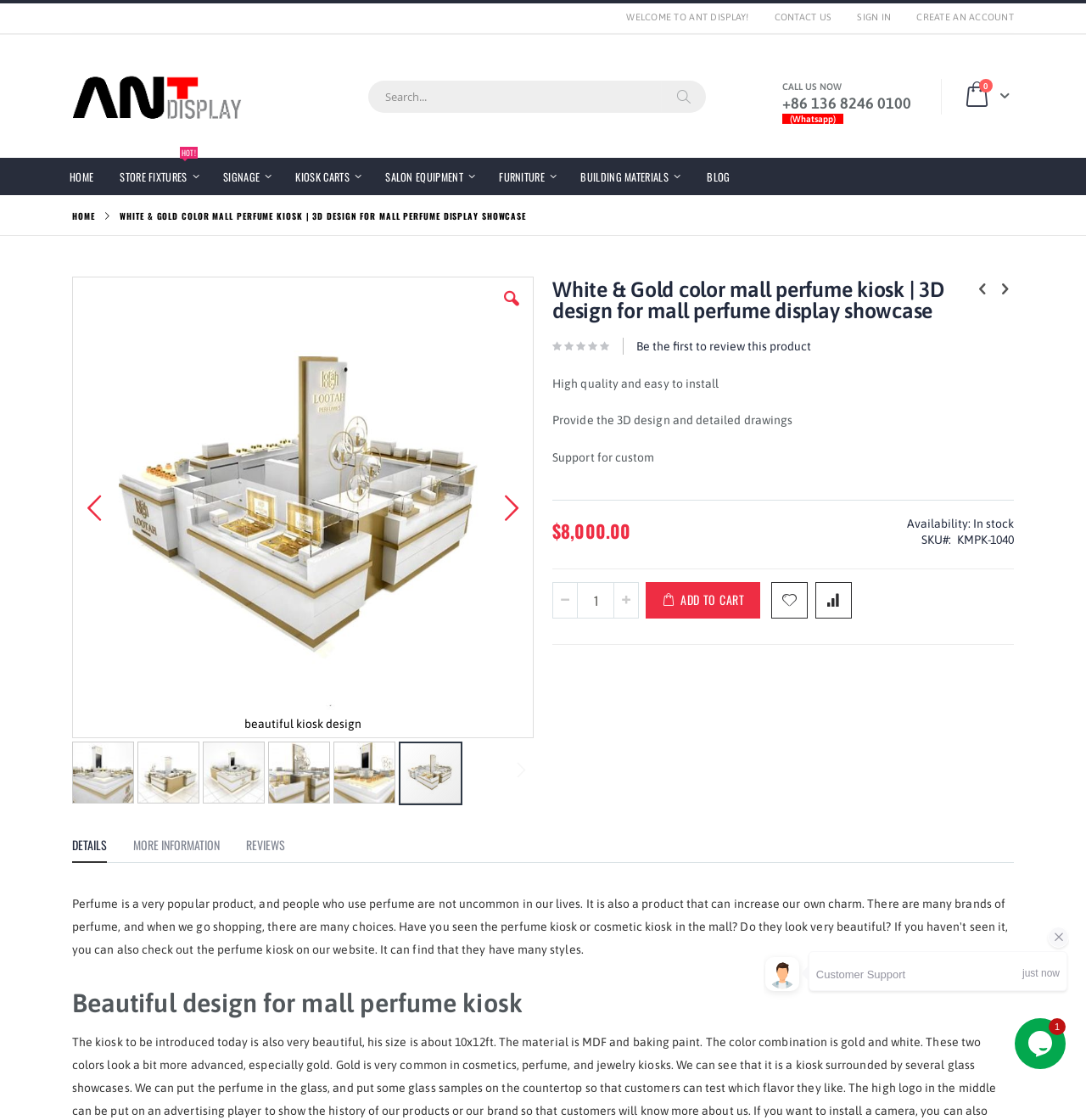Identify the bounding box coordinates for the region to click in order to carry out this instruction: "Add to cart". Provide the coordinates using four float numbers between 0 and 1, formatted as [left, top, right, bottom].

[0.595, 0.52, 0.7, 0.552]